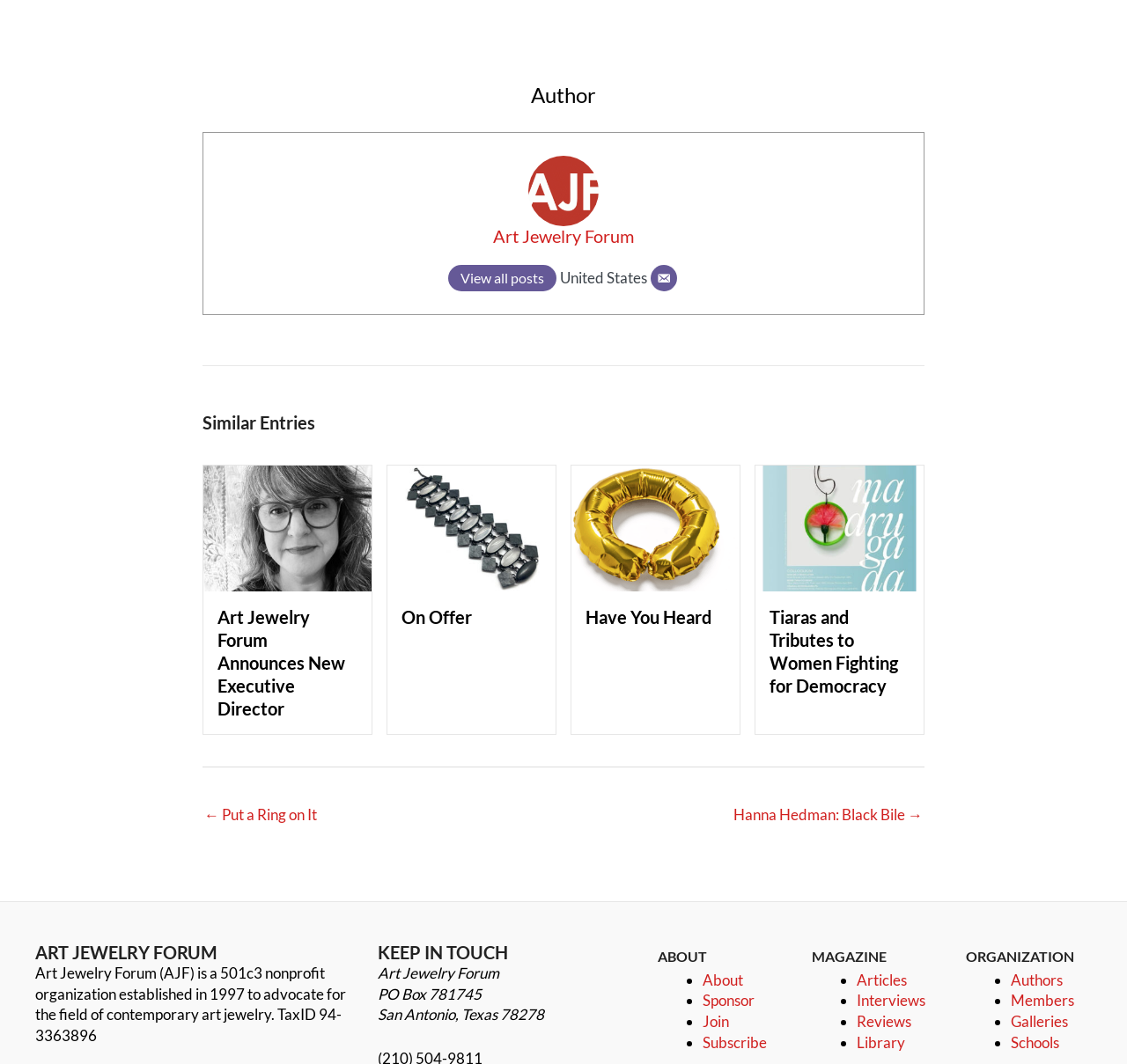Use a single word or phrase to answer the question: 
Where is the organization located?

San Antonio, Texas